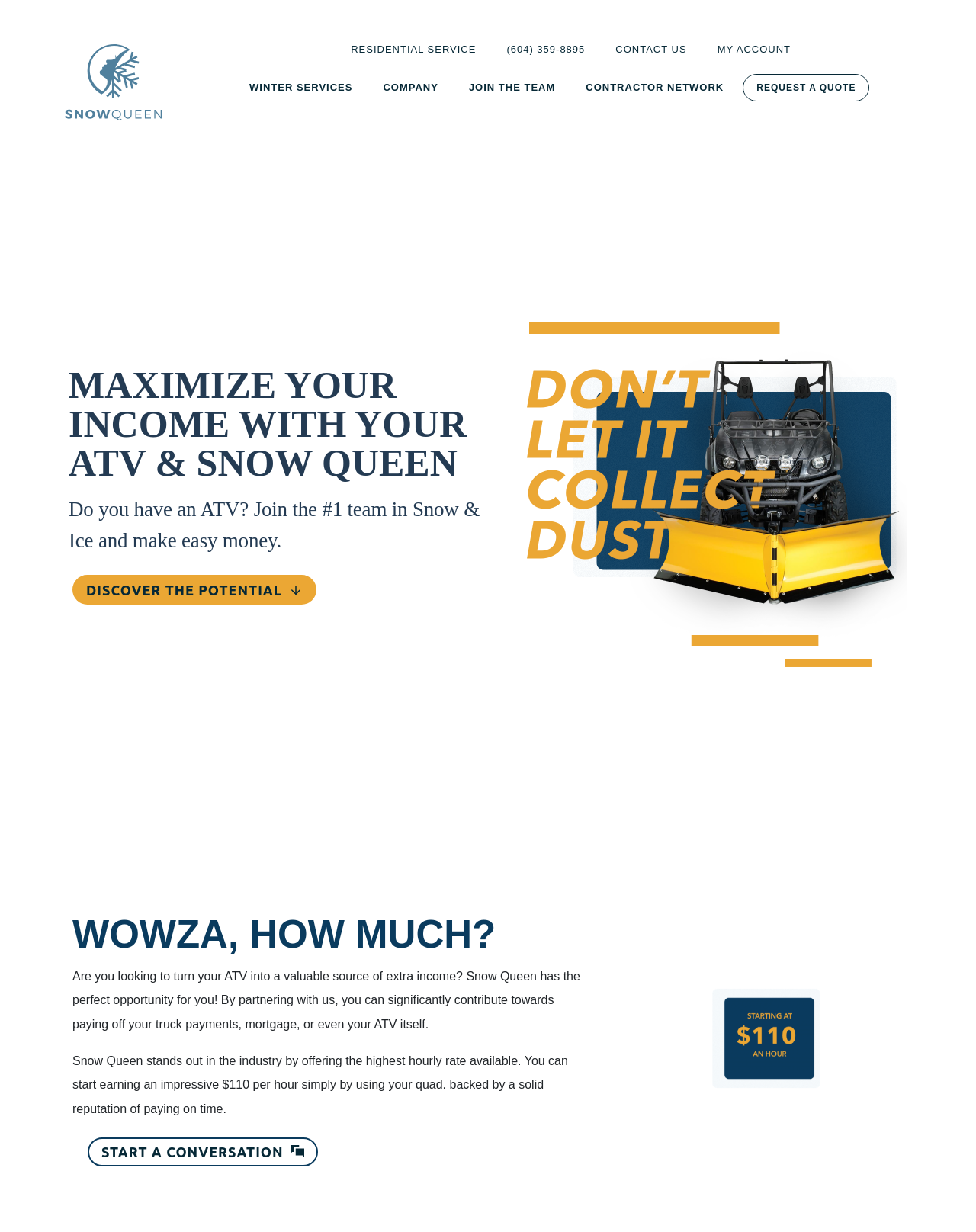Determine the bounding box coordinates of the clickable region to execute the instruction: "Discover the Potential". The coordinates should be four float numbers between 0 and 1, denoted as [left, top, right, bottom].

[0.074, 0.467, 0.324, 0.491]